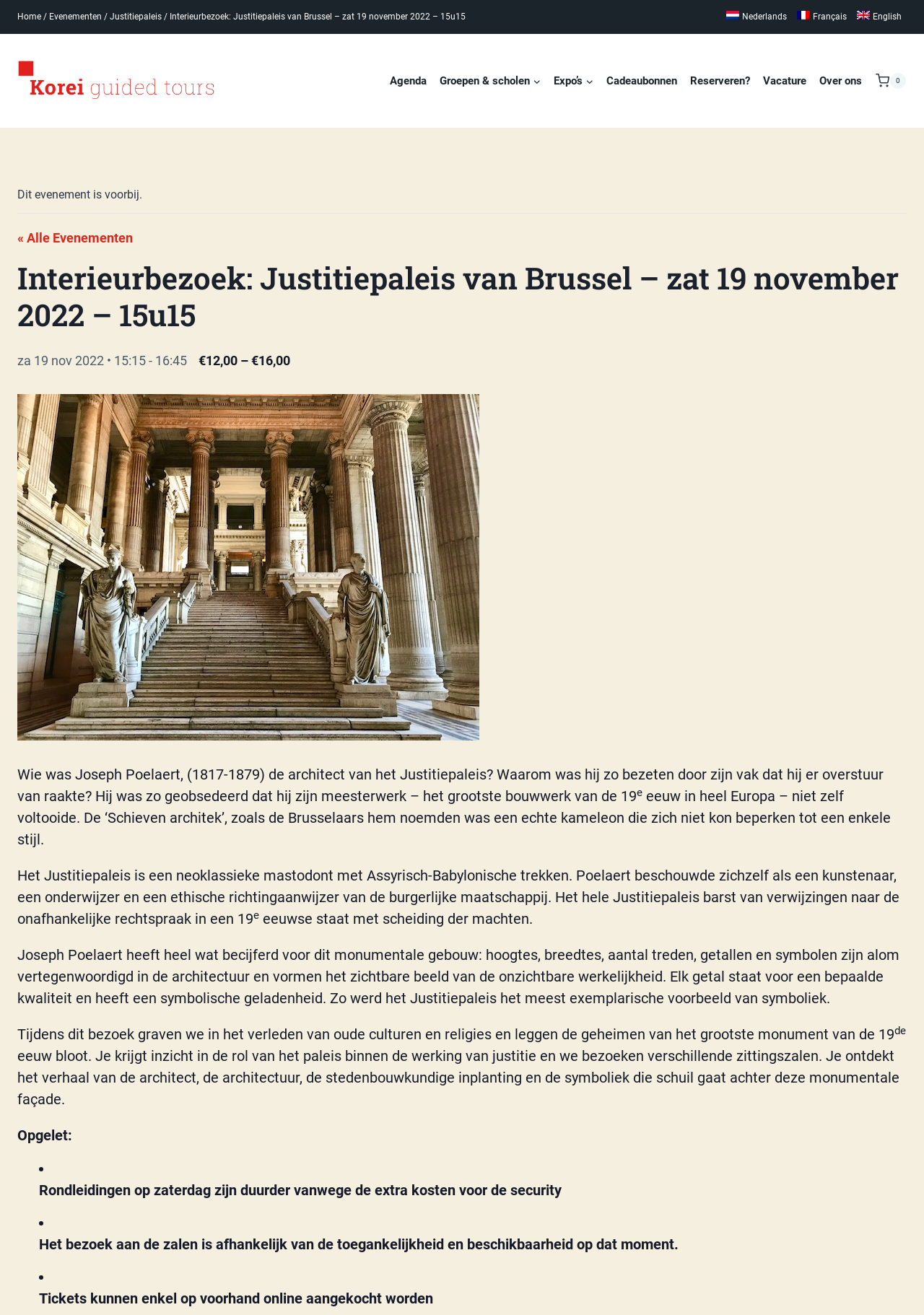Respond with a single word or phrase to the following question:
What is the price range of the event?

€12,00 – €16,00